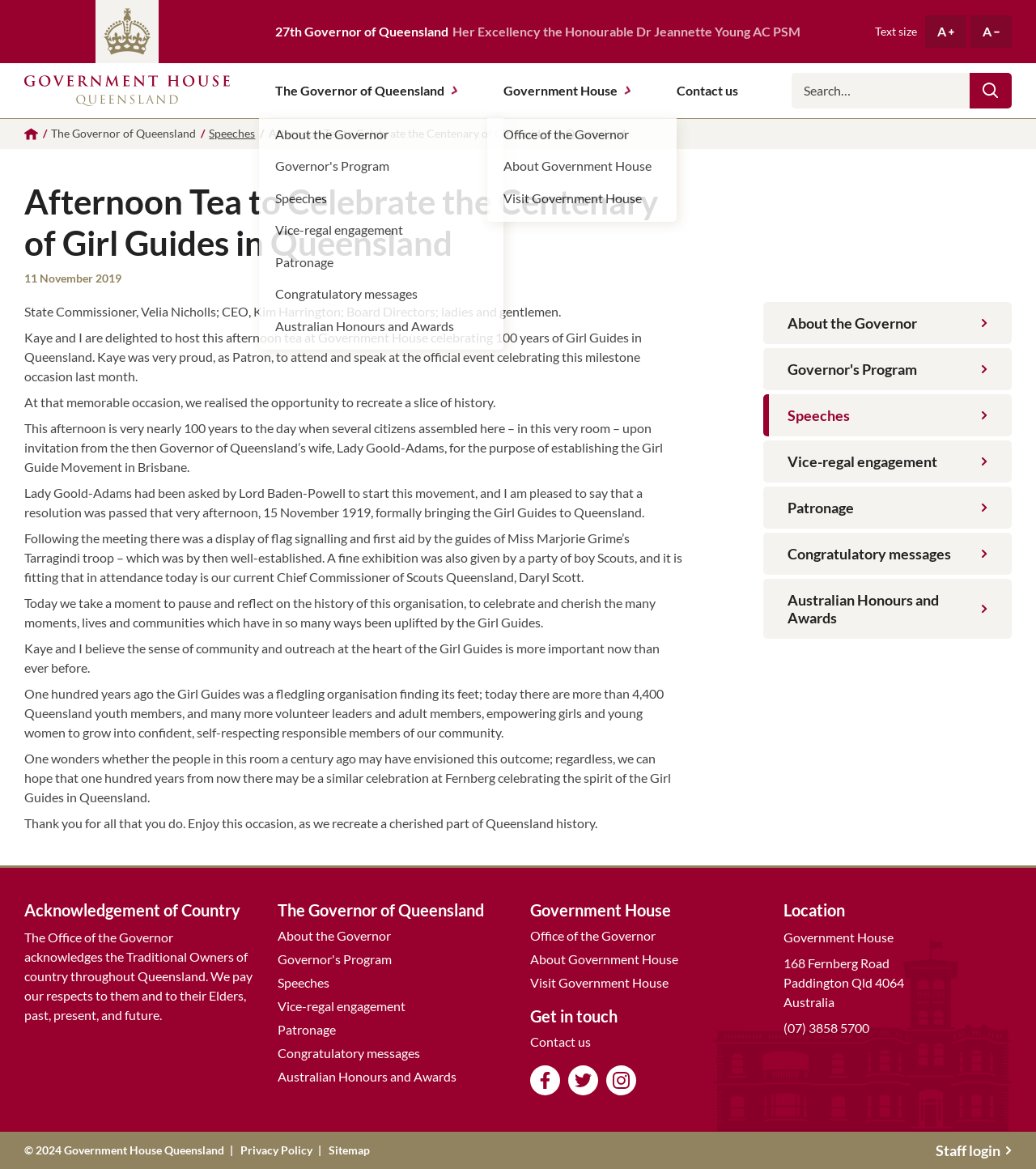Please identify the bounding box coordinates of the clickable area that will fulfill the following instruction: "Read the speech". The coordinates should be in the format of four float numbers between 0 and 1, i.e., [left, top, right, bottom].

[0.202, 0.102, 0.246, 0.128]